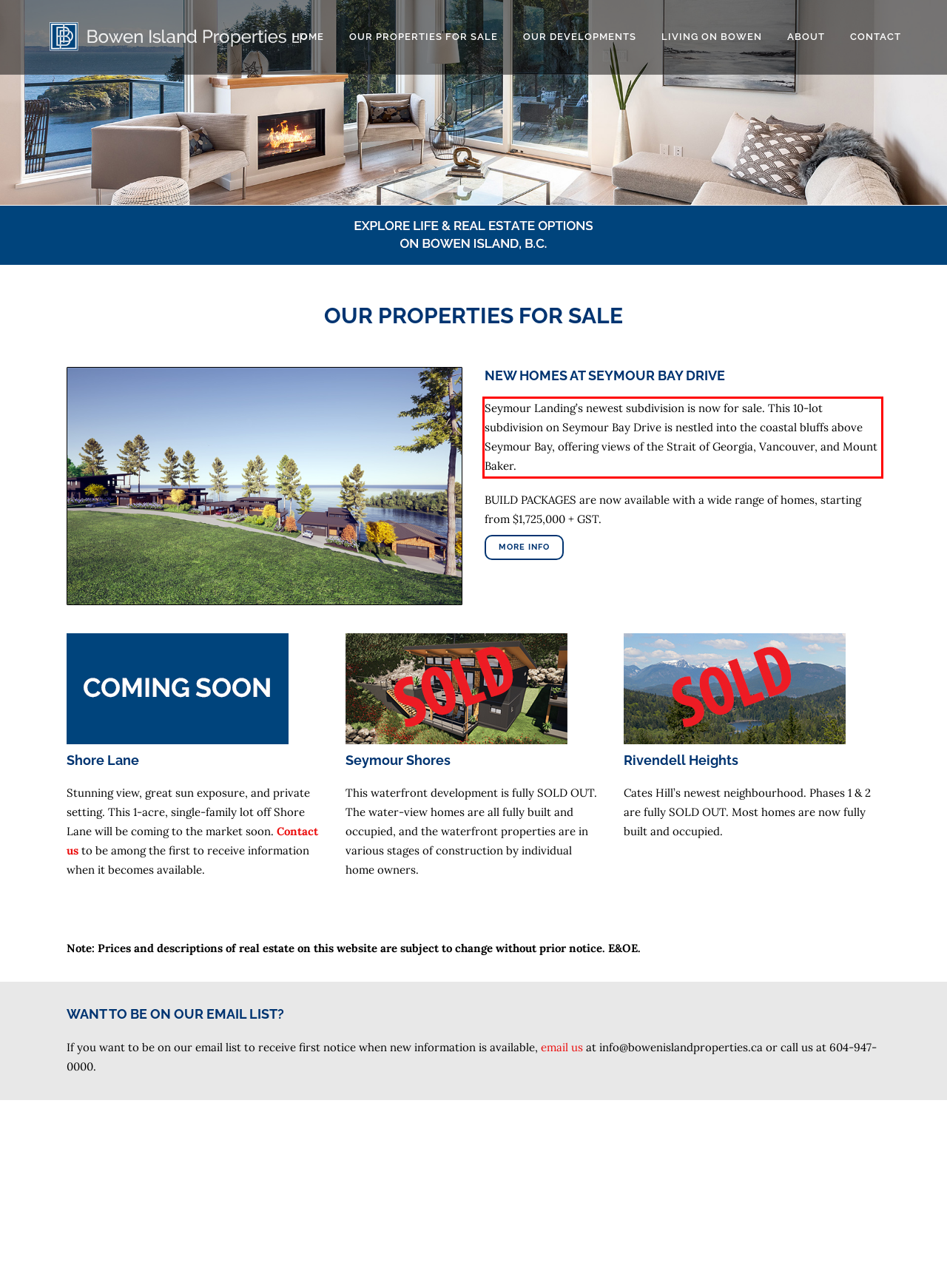Identify the text inside the red bounding box on the provided webpage screenshot by performing OCR.

Seymour Landing’s newest subdivision is now for sale. This 10-lot subdivision on Seymour Bay Drive is nestled into the coastal bluffs above Seymour Bay, offering views of the Strait of Georgia, Vancouver, and Mount Baker.